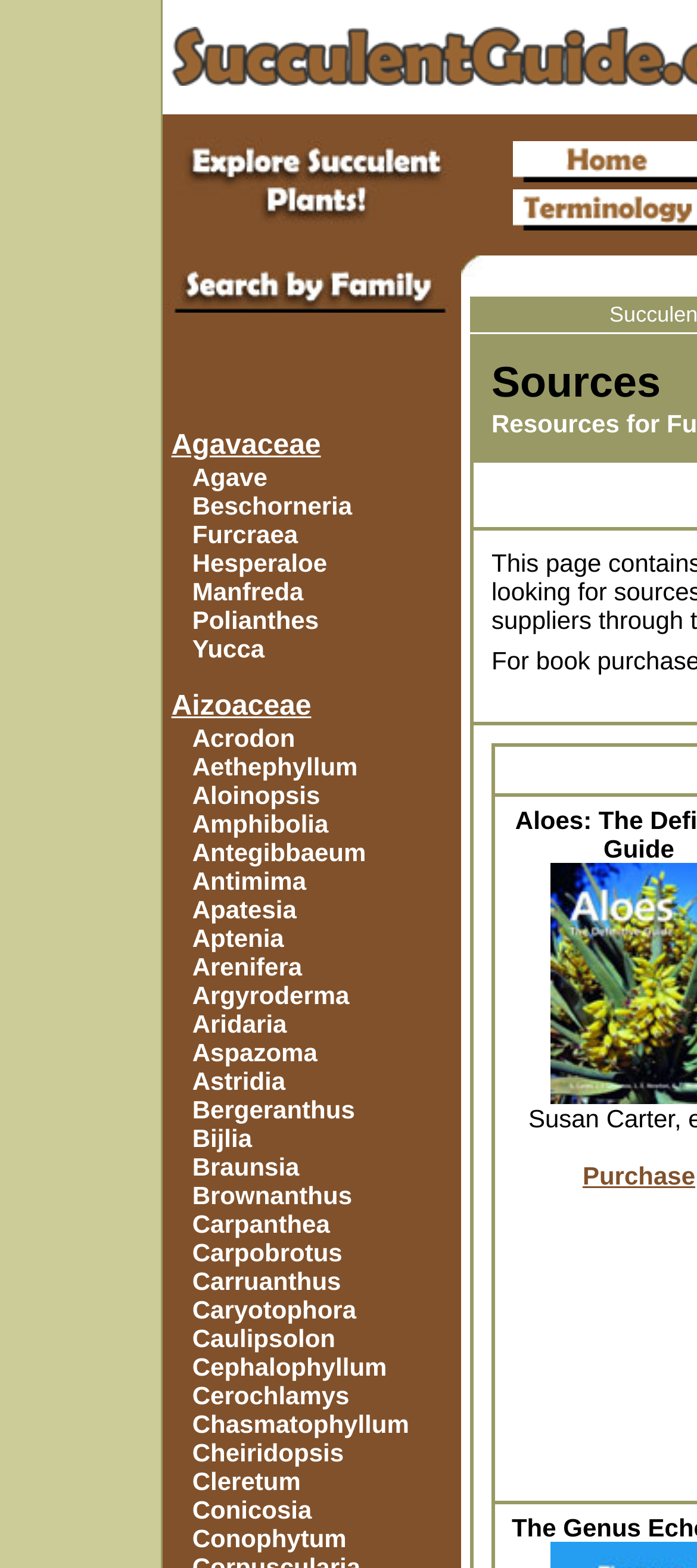Please predict the bounding box coordinates (top-left x, top-left y, bottom-right x, bottom-right y) for the UI element in the screenshot that fits the description: Beschorneria

[0.276, 0.313, 0.505, 0.332]